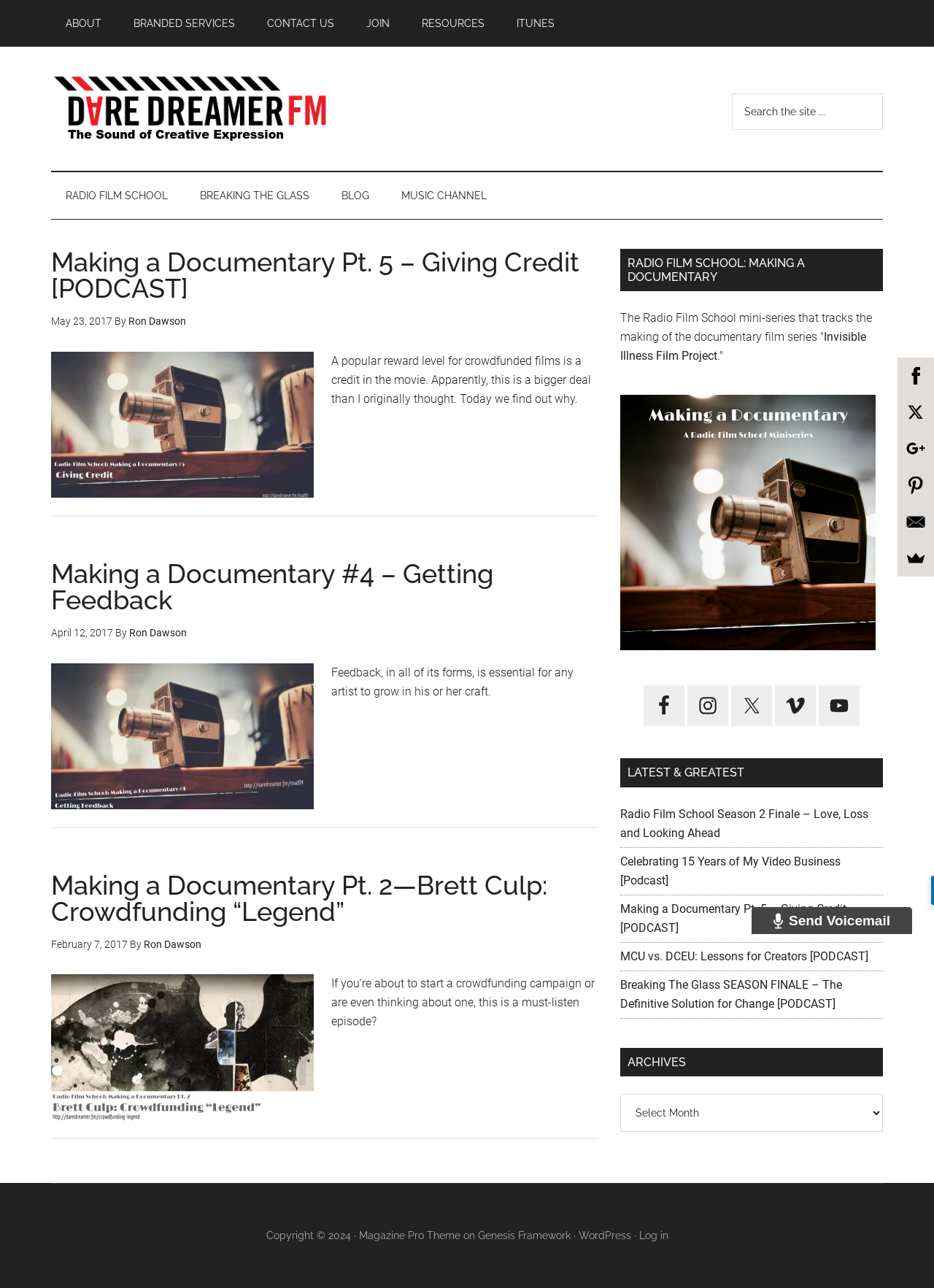Could you highlight the region that needs to be clicked to execute the instruction: "Go to ABOUT page"?

[0.055, 0.0, 0.124, 0.036]